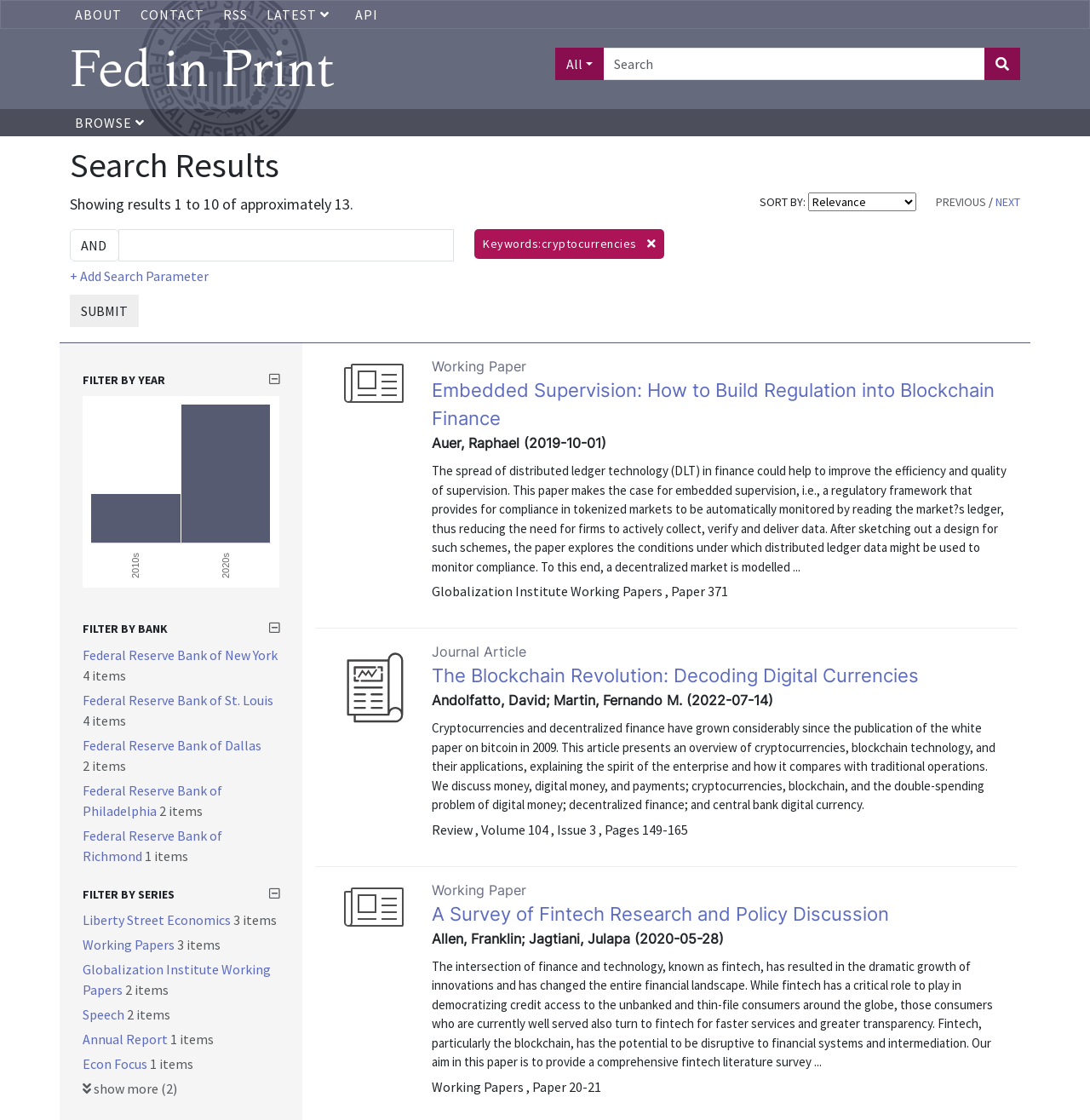Give a concise answer of one word or phrase to the question: 
What is the function of the 'NEXT' link?

To navigate to the next page of search results